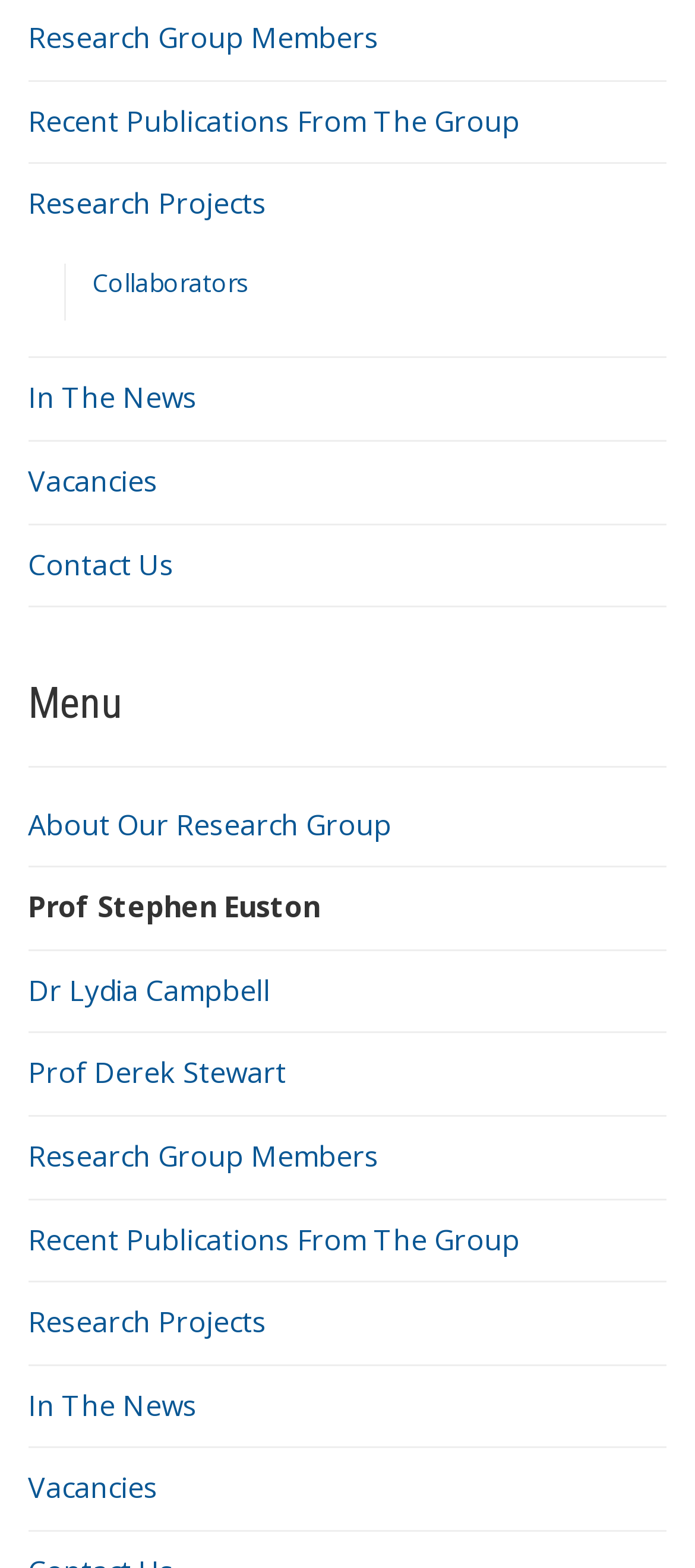Specify the bounding box coordinates of the area to click in order to execute this command: 'Explore research projects'. The coordinates should consist of four float numbers ranging from 0 to 1, and should be formatted as [left, top, right, bottom].

[0.04, 0.118, 0.384, 0.143]